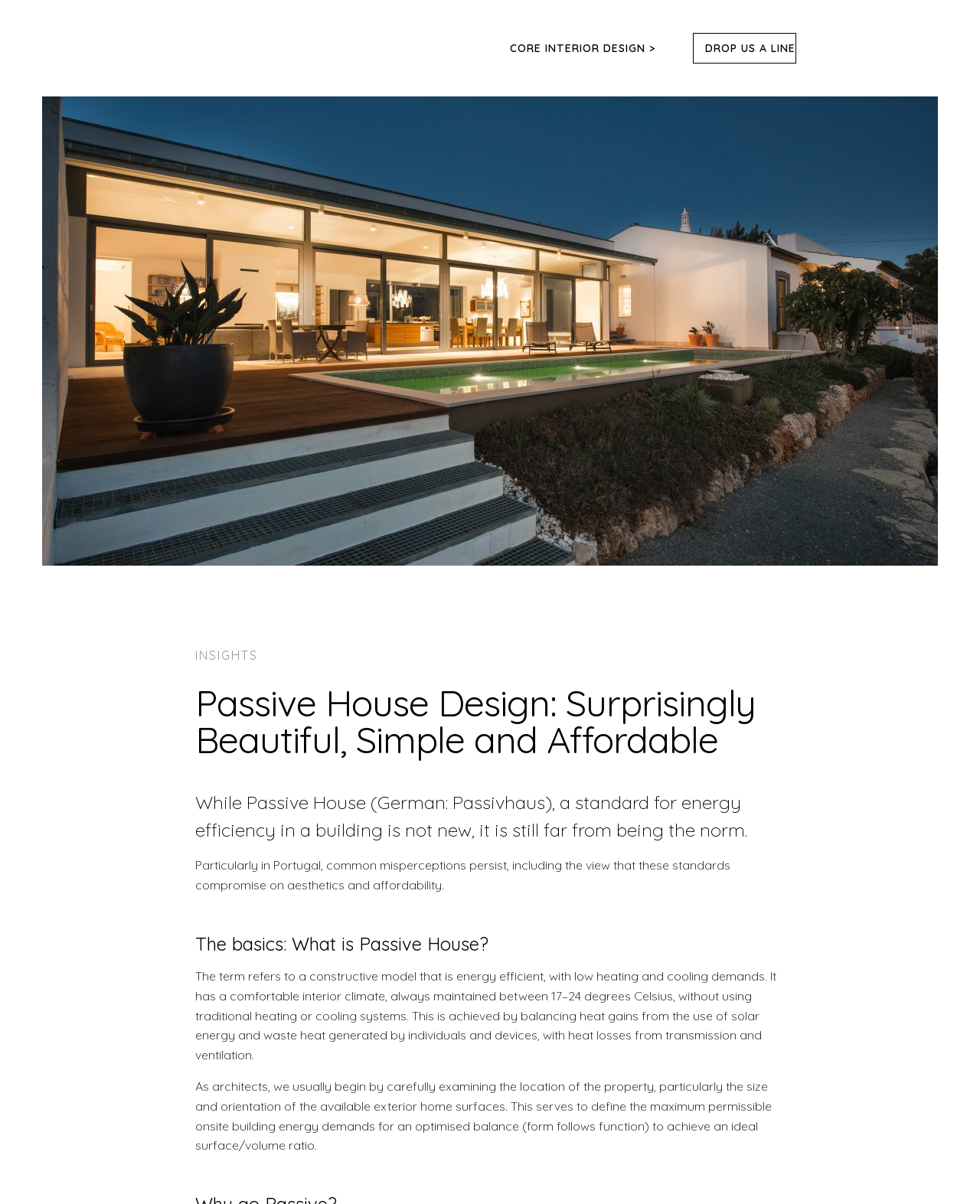Please determine the bounding box coordinates for the UI element described as: "DROP US A LINE".

[0.72, 0.034, 0.812, 0.046]